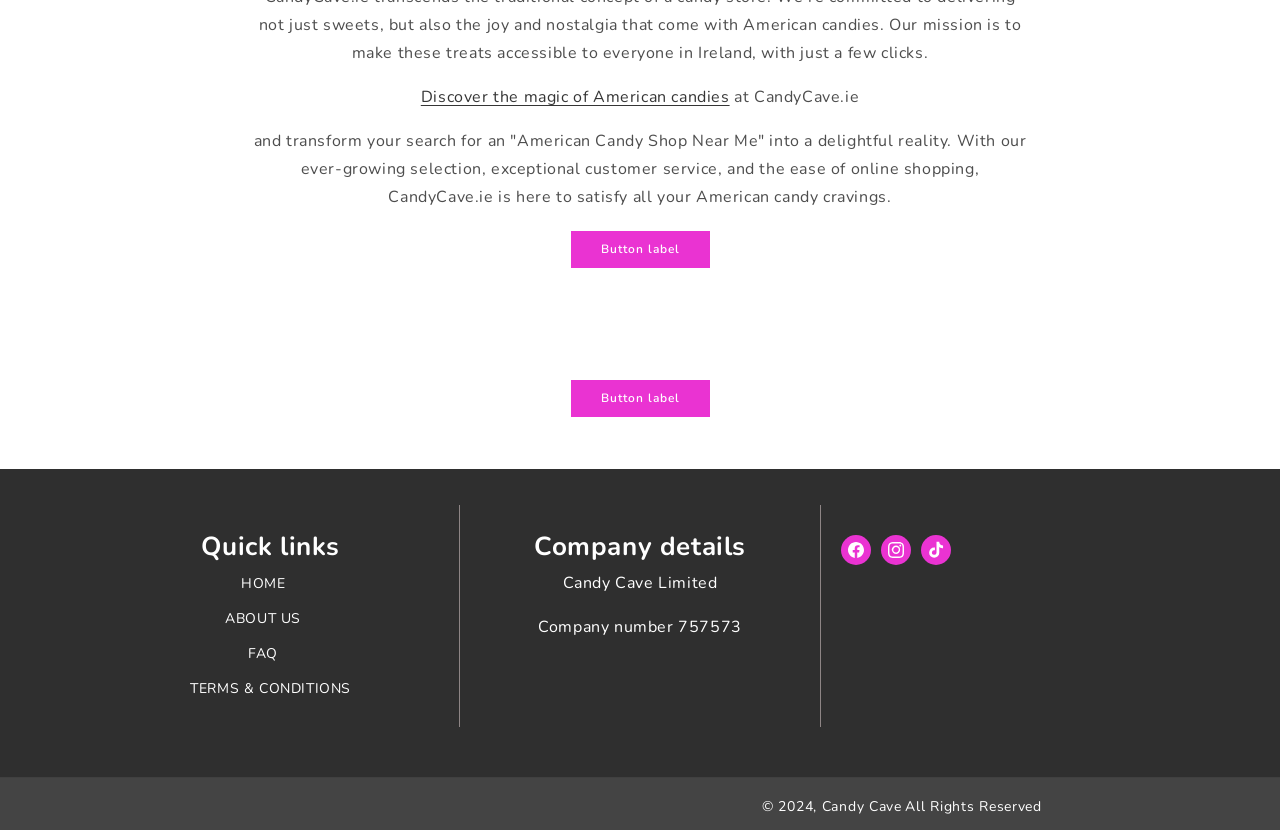Locate the bounding box coordinates of the segment that needs to be clicked to meet this instruction: "Learn about the company".

[0.176, 0.724, 0.235, 0.767]